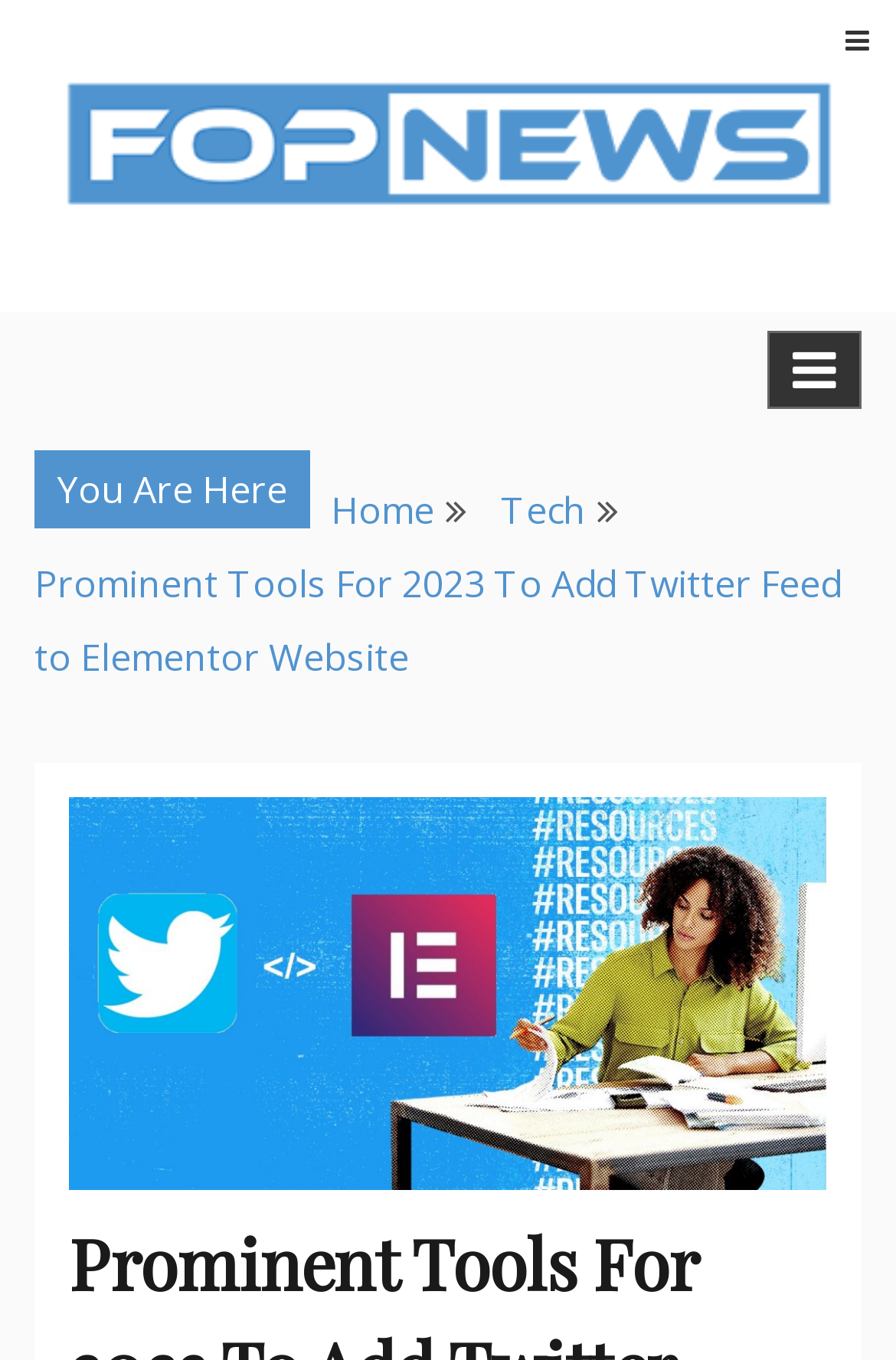Please locate and generate the primary heading on this webpage.

Prominent Tools For 2023 To Add Twitter Feed to Elementor Website